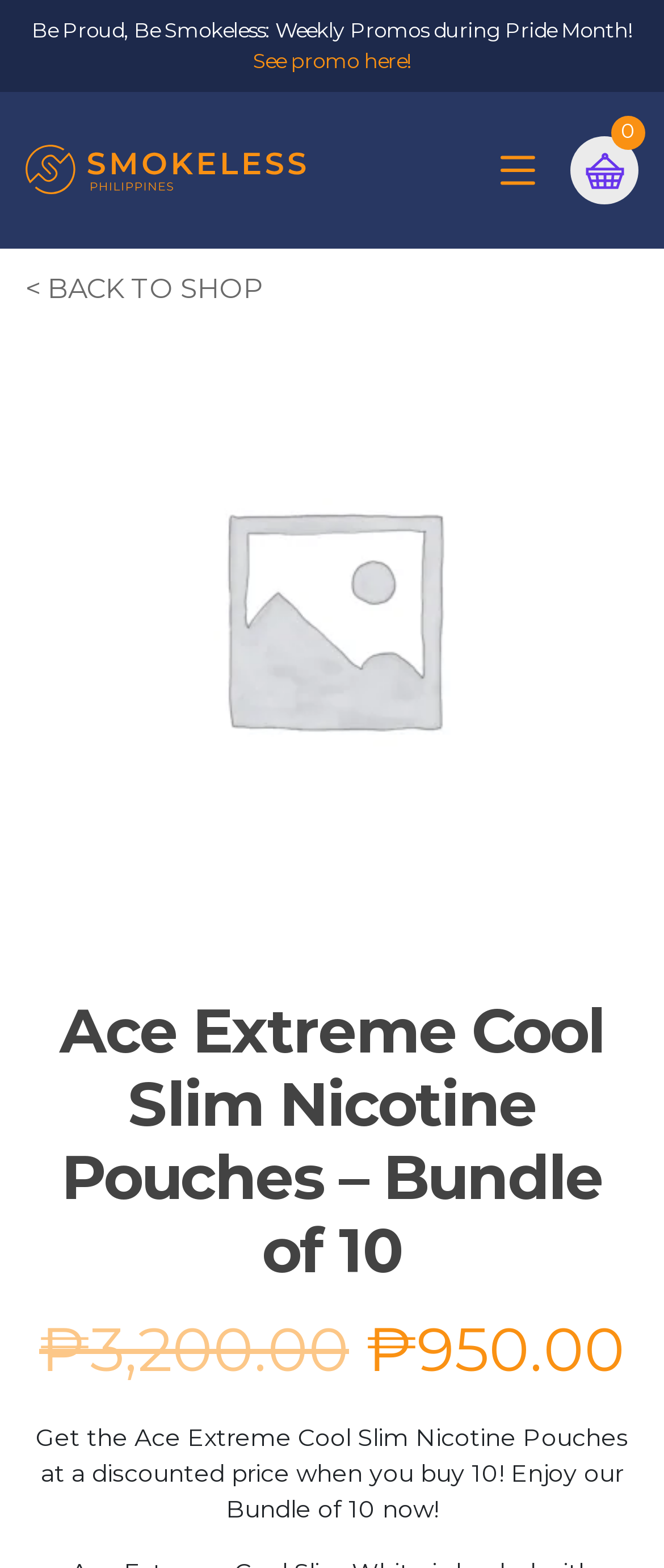Pinpoint the bounding box coordinates of the clickable element needed to complete the instruction: "View shopping cart". The coordinates should be provided as four float numbers between 0 and 1: [left, top, right, bottom].

[0.859, 0.087, 0.962, 0.13]